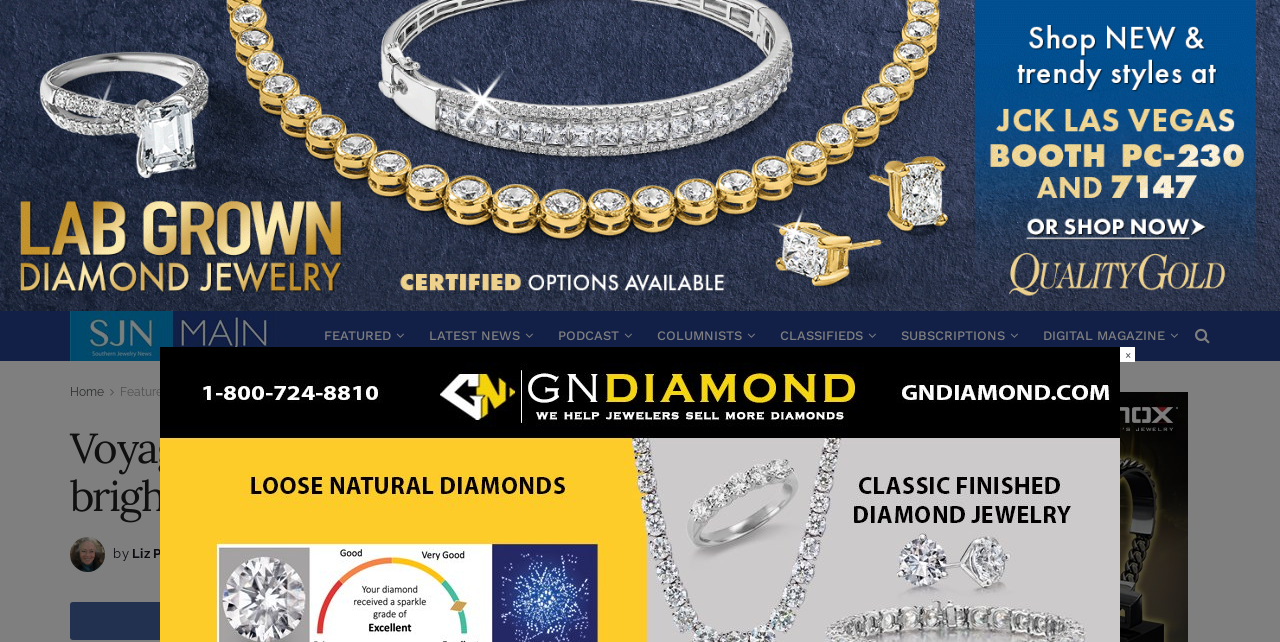Who is the author of the article?
Please provide a comprehensive answer based on the information in the image.

I found the author's name by looking at the article's metadata, where I saw the text 'by Liz Pinson', which indicates that Liz Pinson is the author of the article.